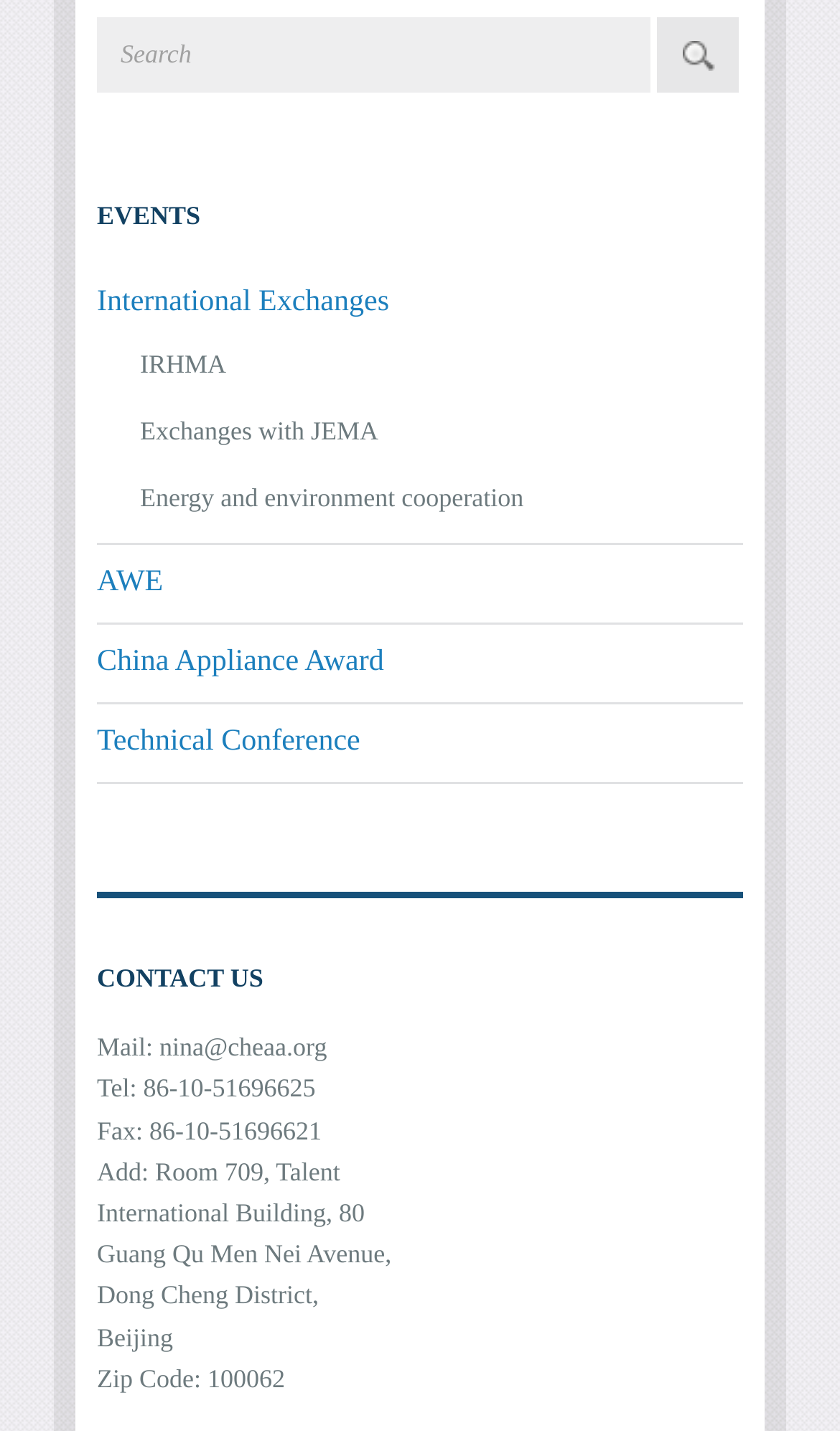Can you specify the bounding box coordinates of the area that needs to be clicked to fulfill the following instruction: "search for something"?

[0.115, 0.012, 0.774, 0.065]